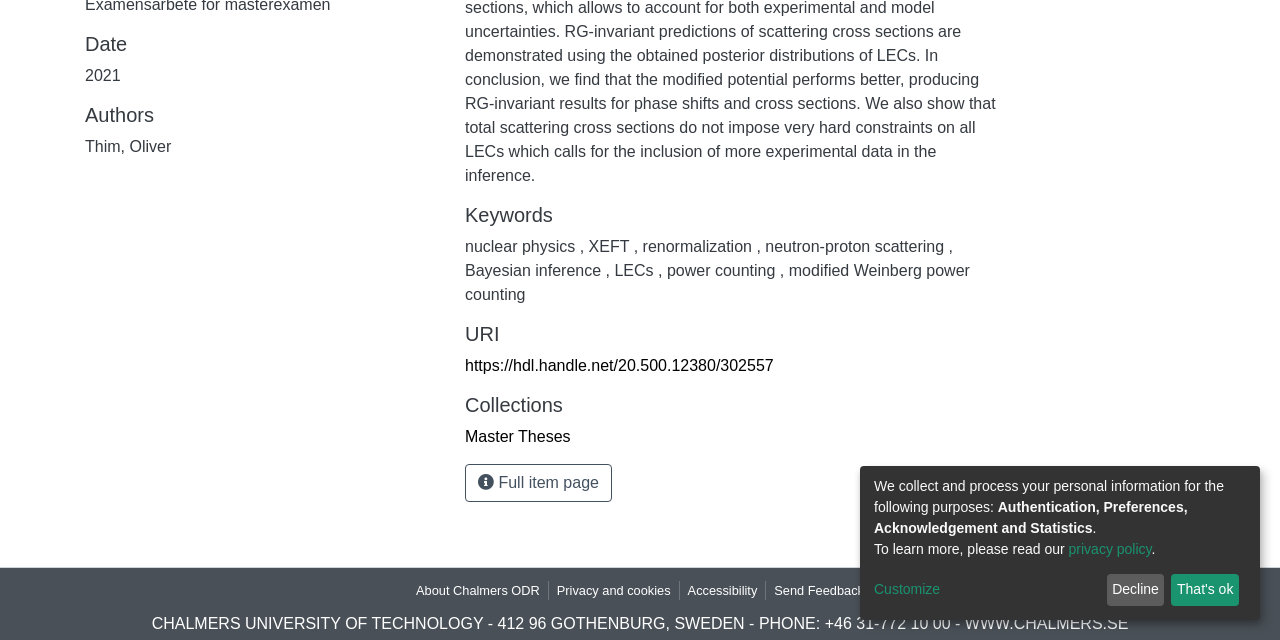Based on the element description Accessibility, identify the bounding box coordinates for the UI element. The coordinates should be in the format (top-left x, top-left y, bottom-right x, bottom-right y) and within the 0 to 1 range.

[0.531, 0.908, 0.598, 0.938]